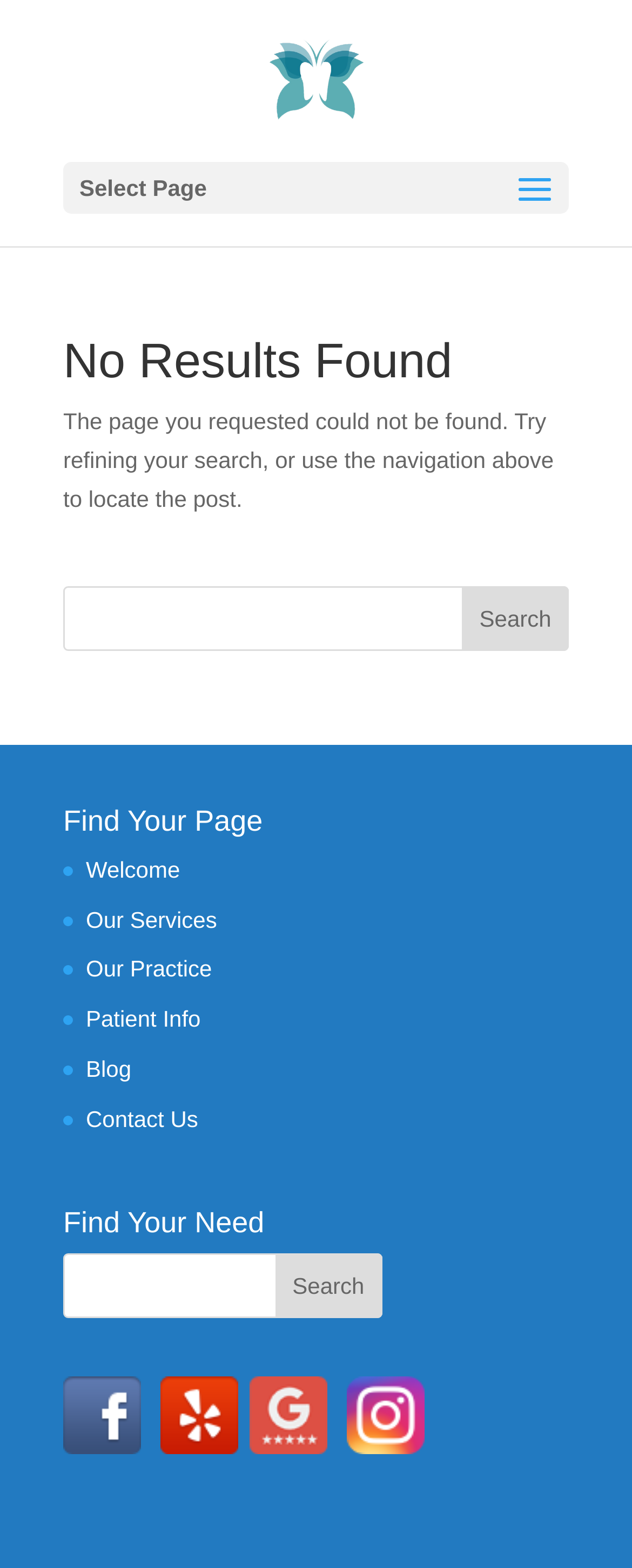Please find the main title text of this webpage.

No Results Found